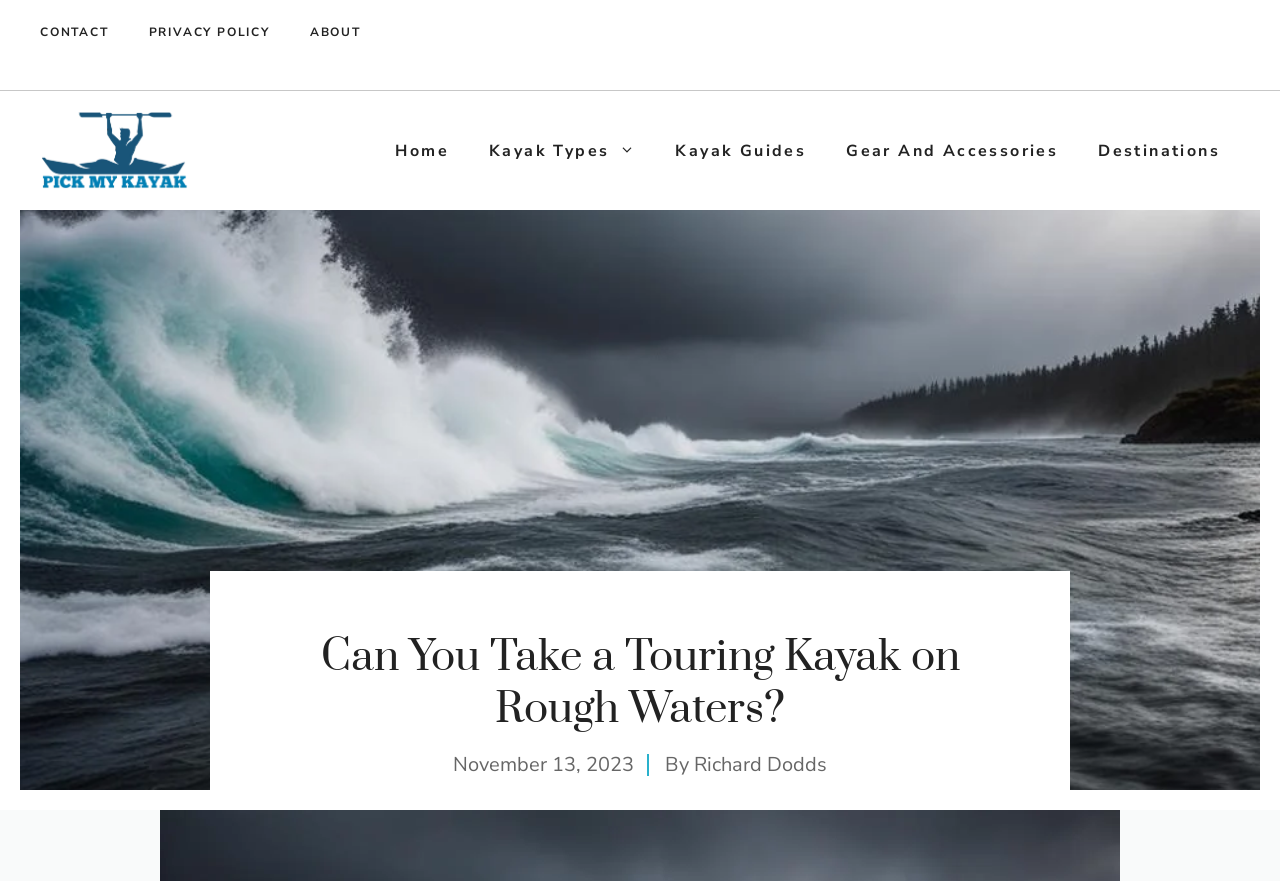From the element description: "Richard Dodds", extract the bounding box coordinates of the UI element. The coordinates should be expressed as four float numbers between 0 and 1, in the order [left, top, right, bottom].

[0.542, 0.853, 0.646, 0.883]